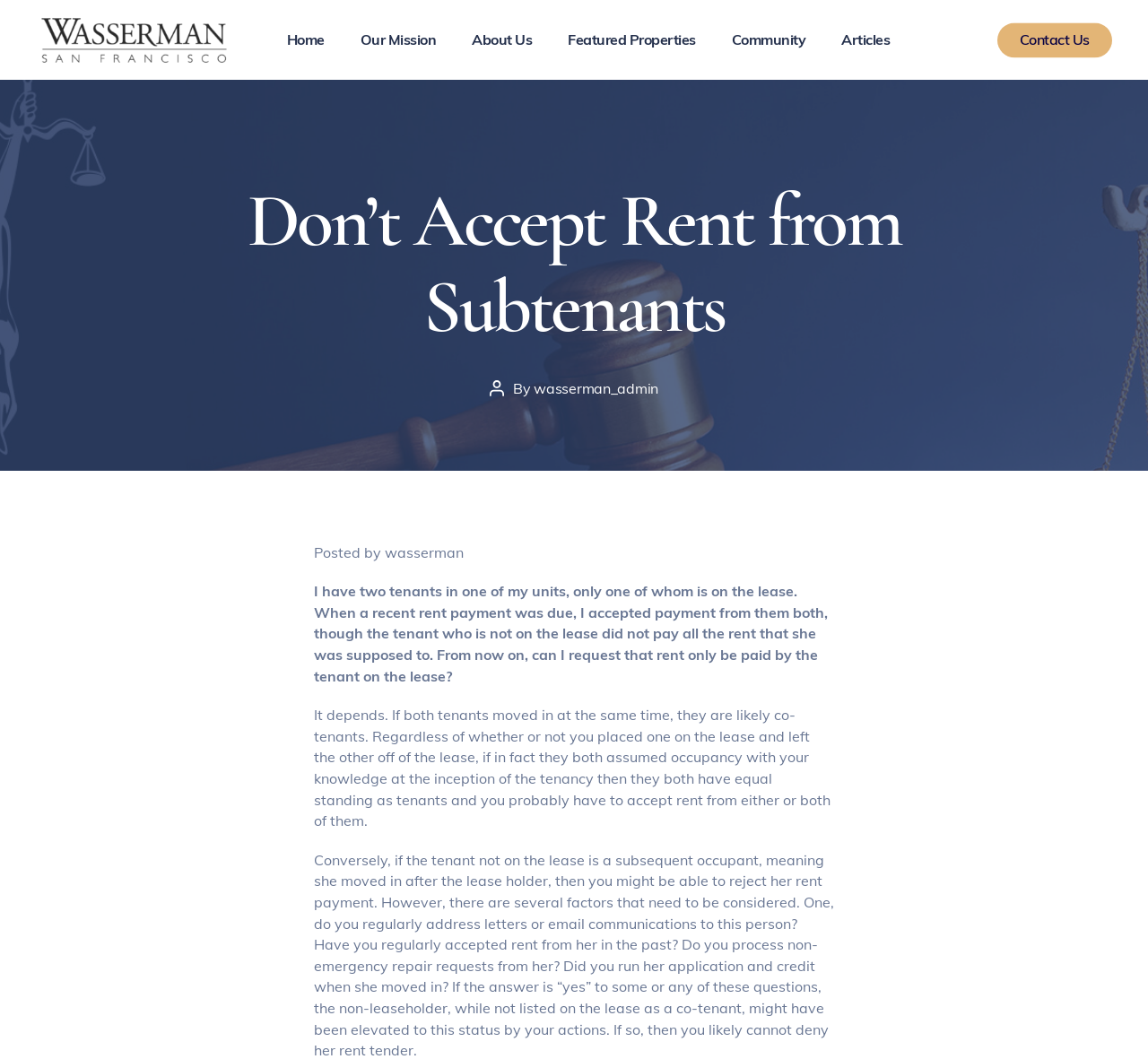Can you find the bounding box coordinates for the UI element given this description: "wasserman_admin"? Provide the coordinates as four float numbers between 0 and 1: [left, top, right, bottom].

[0.465, 0.358, 0.573, 0.375]